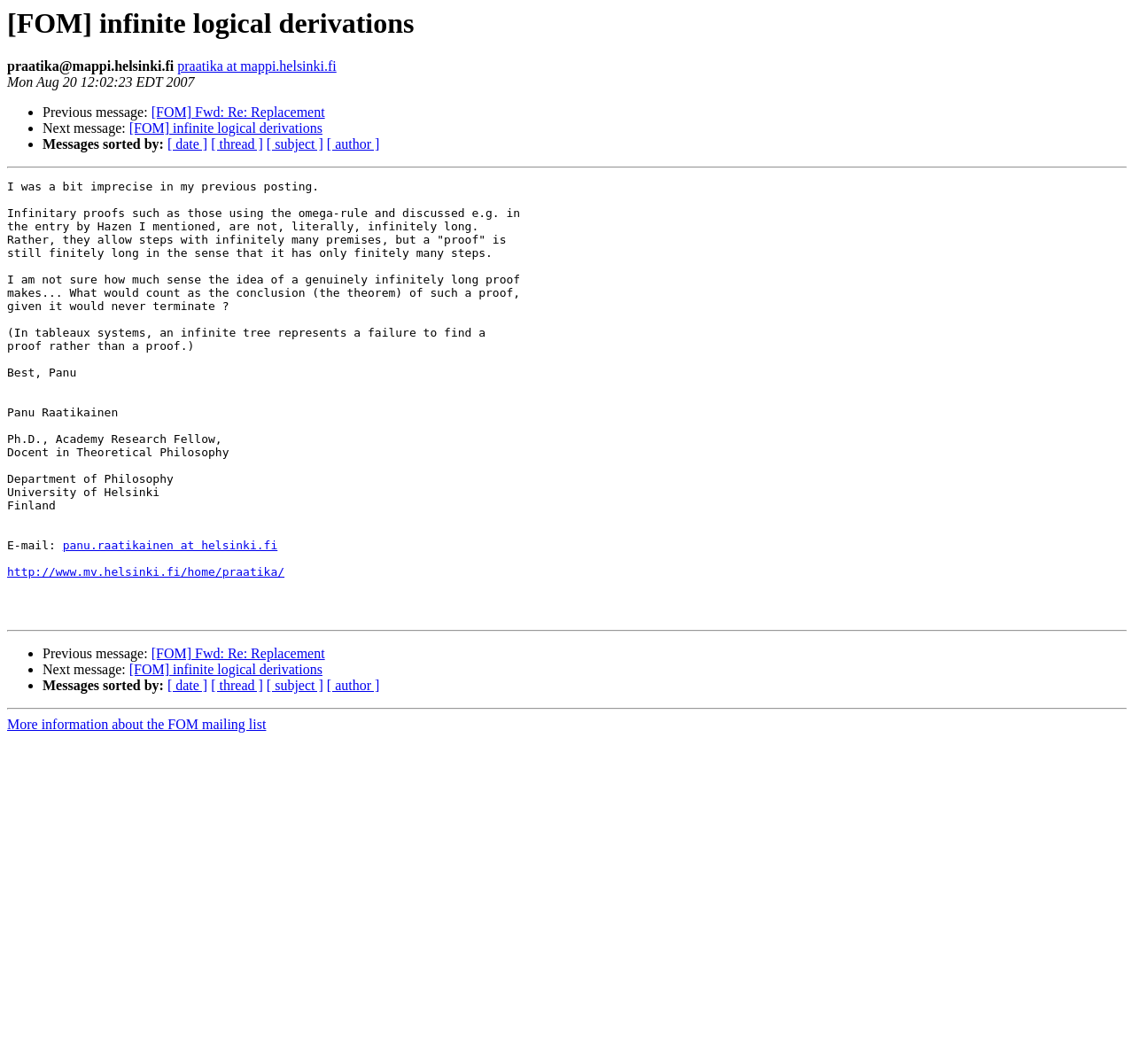Give the bounding box coordinates for this UI element: "http://www.mv.helsinki.fi/home/praatika/". The coordinates should be four float numbers between 0 and 1, arranged as [left, top, right, bottom].

[0.006, 0.532, 0.251, 0.544]